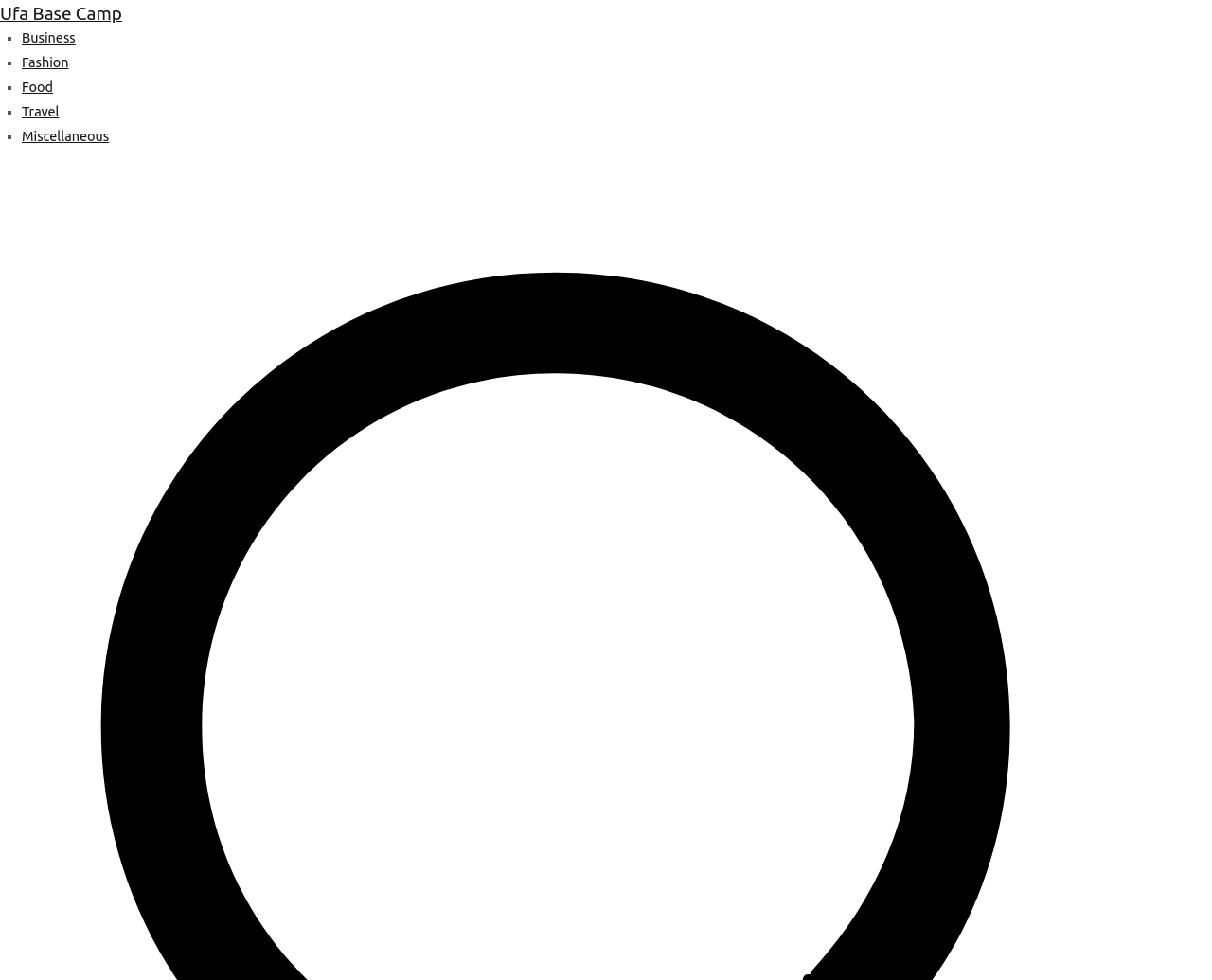What categories are listed on the webpage?
Give a one-word or short phrase answer based on the image.

Business, Fashion, Food, Travel, Miscellaneous